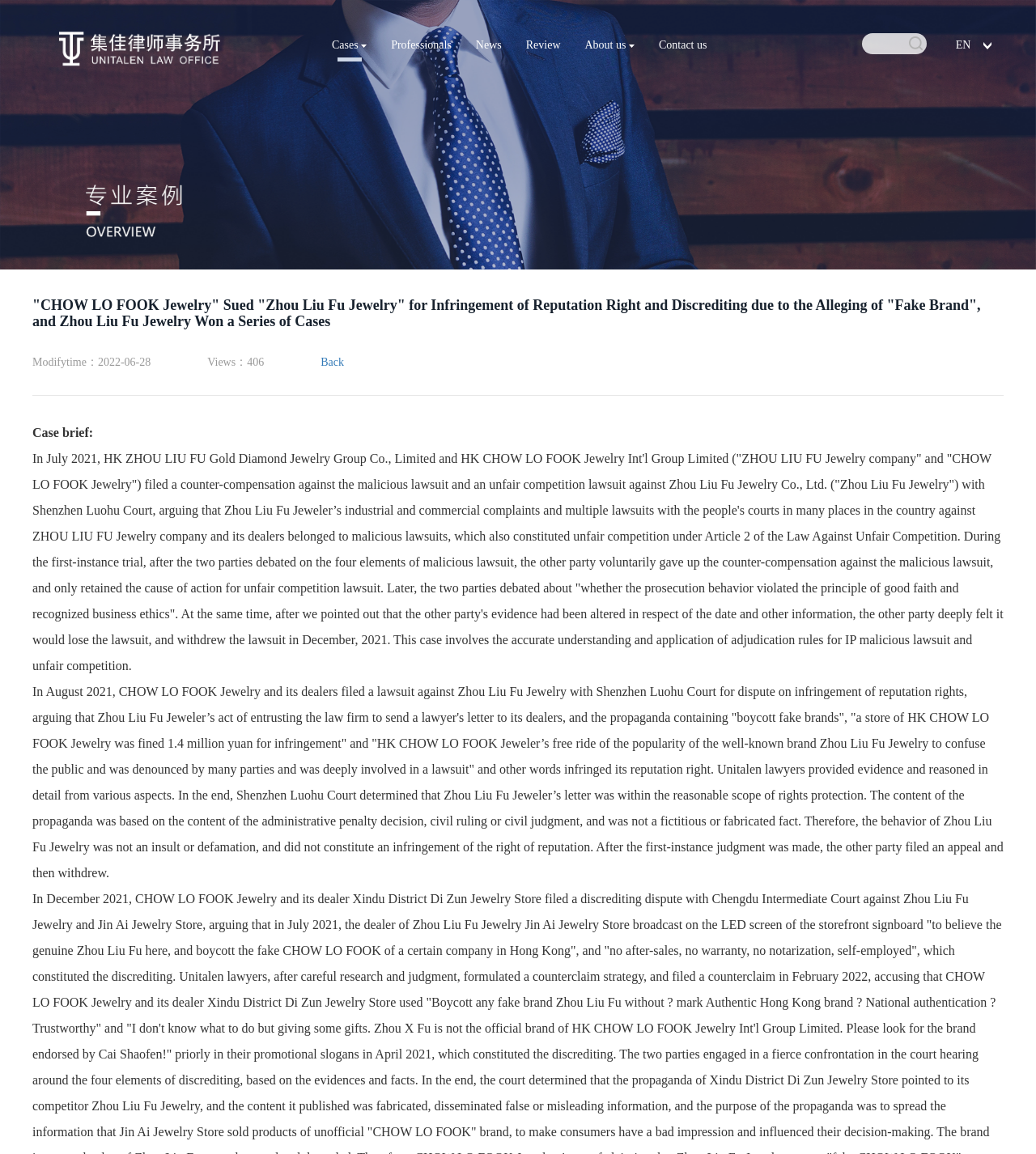What is the principle that was debated in the first-instance trial? Look at the image and give a one-word or short phrase answer.

good faith and recognized business ethics